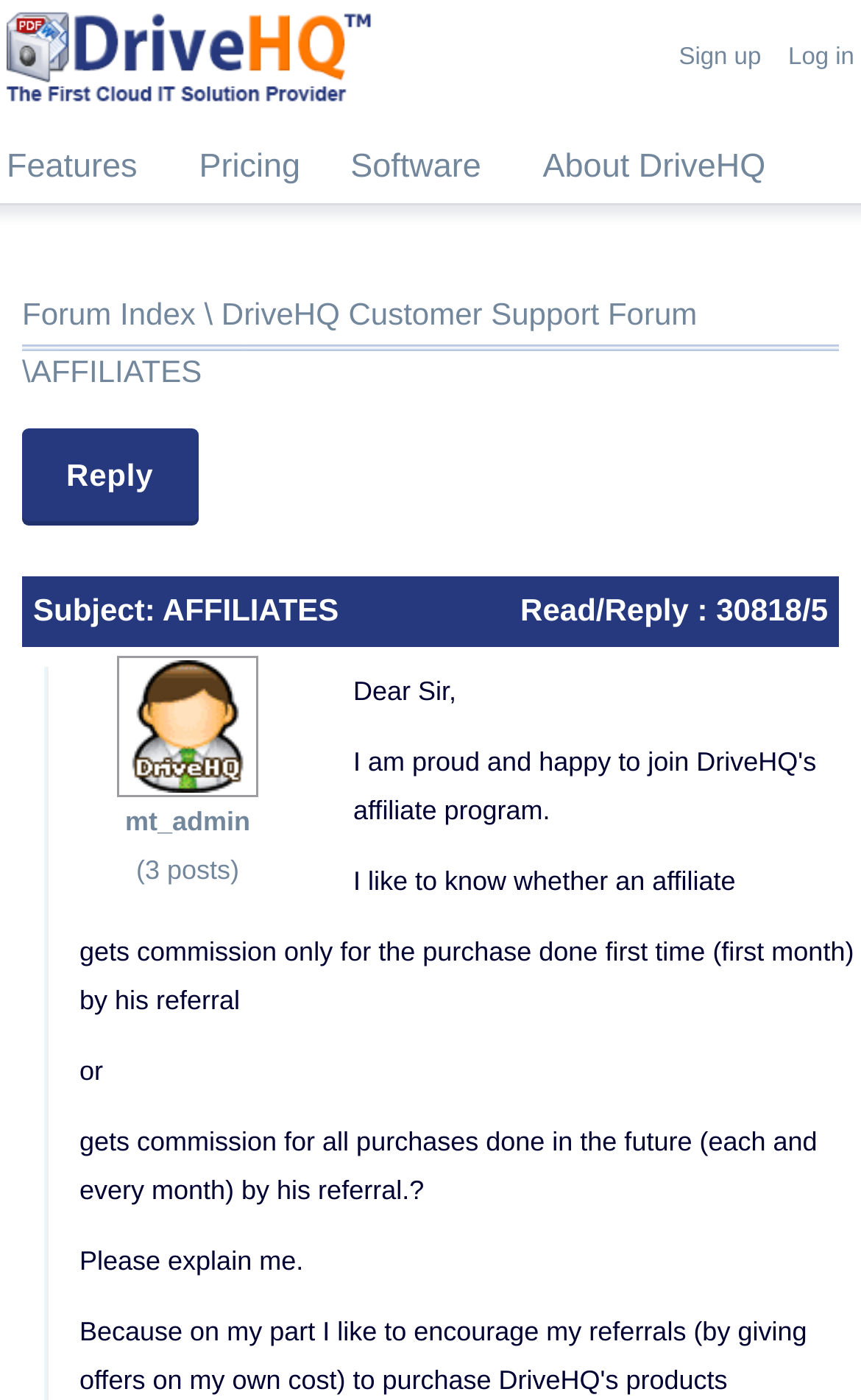Determine the bounding box coordinates for the UI element described. Format the coordinates as (top-left x, top-left y, bottom-right x, bottom-right y) and ensure all values are between 0 and 1. Element description: DriveHQ Customer Support Forum

[0.257, 0.212, 0.81, 0.237]